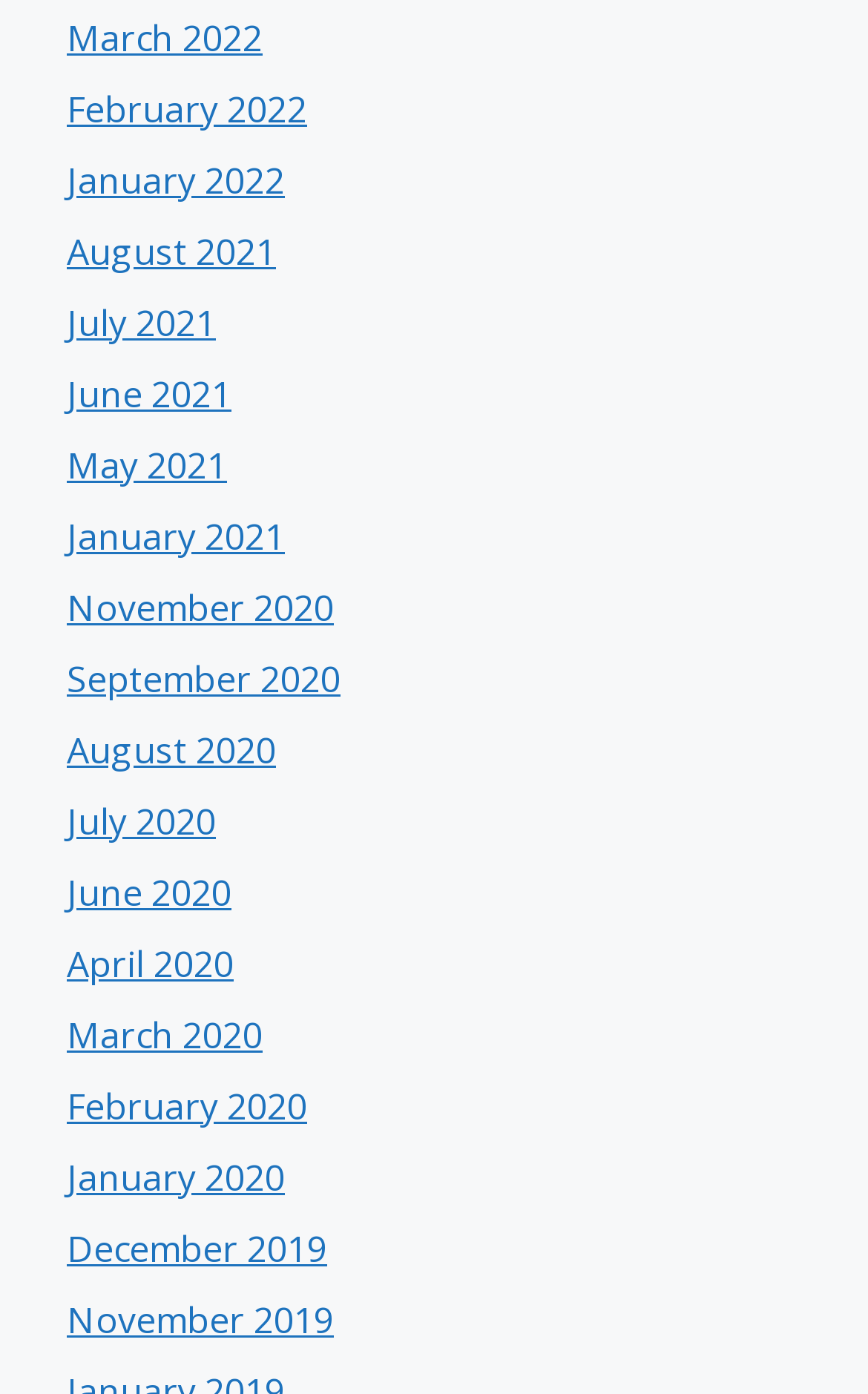Find the bounding box coordinates for the area that must be clicked to perform this action: "view July 2021".

[0.077, 0.213, 0.249, 0.248]